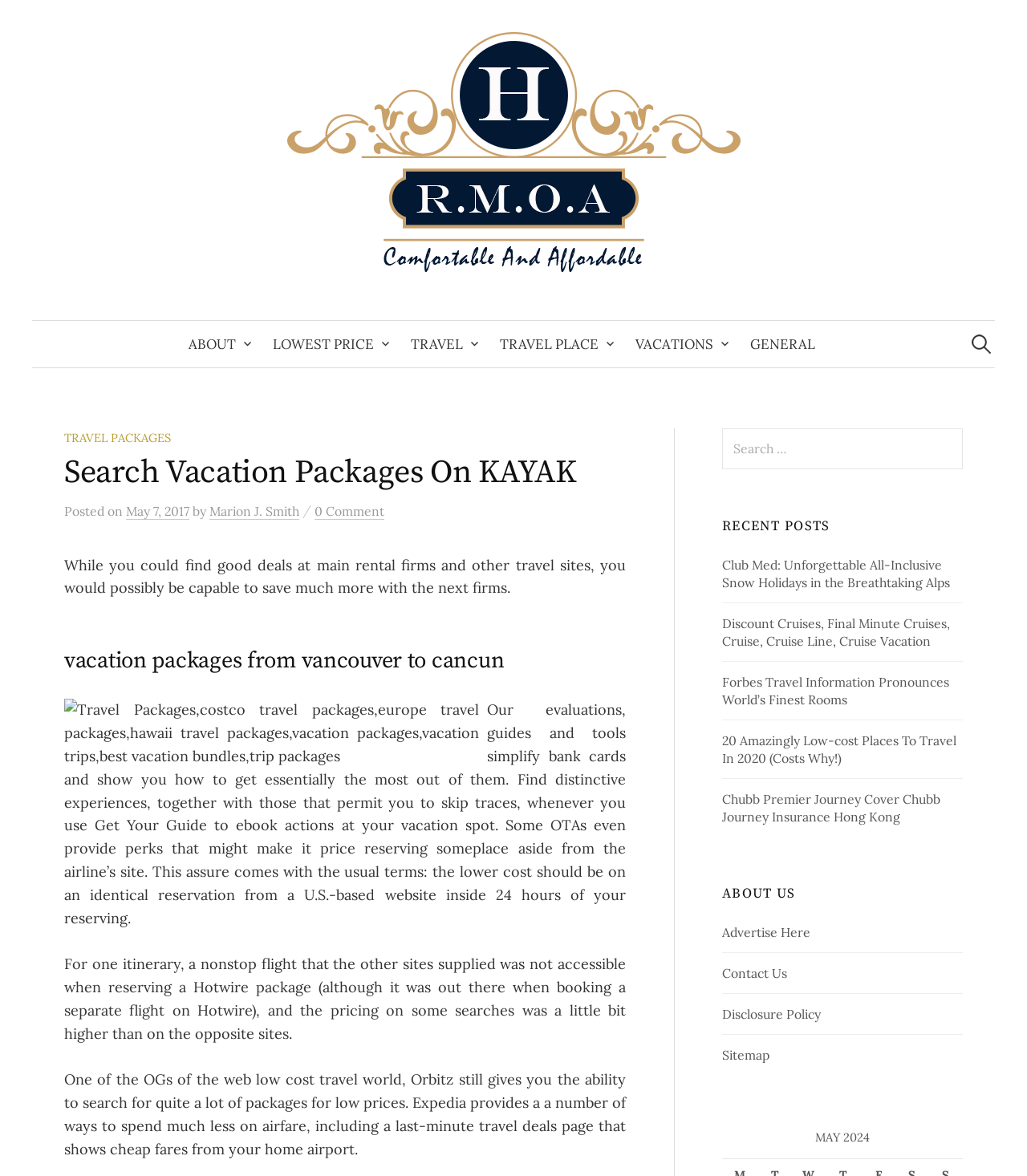Locate the bounding box coordinates of the clickable part needed for the task: "Search for travel deals".

[0.703, 0.364, 0.938, 0.399]